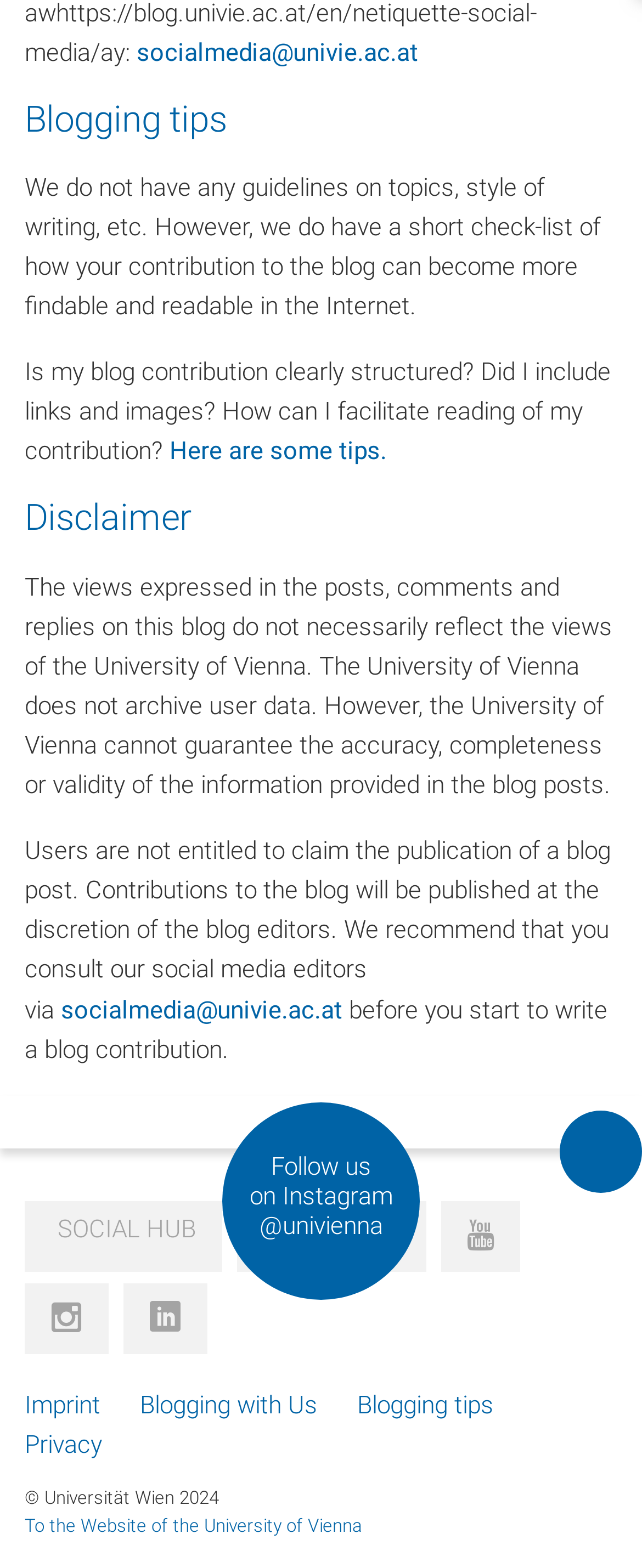From the image, can you give a detailed response to the question below:
What is the purpose of the blog?

The webpage does not explicitly state the purpose of the blog, but based on the content, it appears to be a platform for sharing information and experiences. The 'Blogging tips' section provides guidelines for contributors to make their posts more findable and readable, suggesting that the blog is intended to share knowledge and ideas with a wider audience.